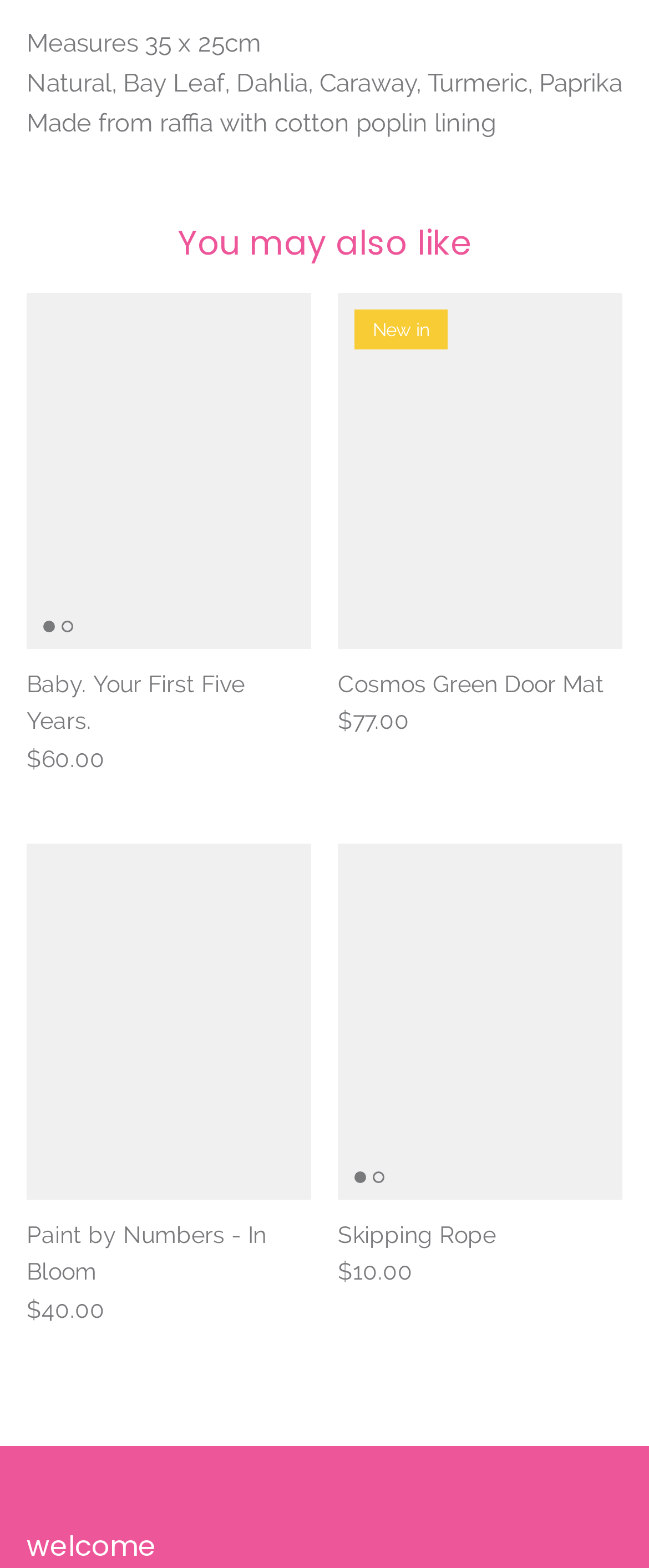Bounding box coordinates should be in the format (top-left x, top-left y, bottom-right x, bottom-right y) and all values should be floating point numbers between 0 and 1. Determine the bounding box coordinate for the UI element described as: aria-label="Skipping Rope"

[0.521, 0.538, 0.959, 0.765]